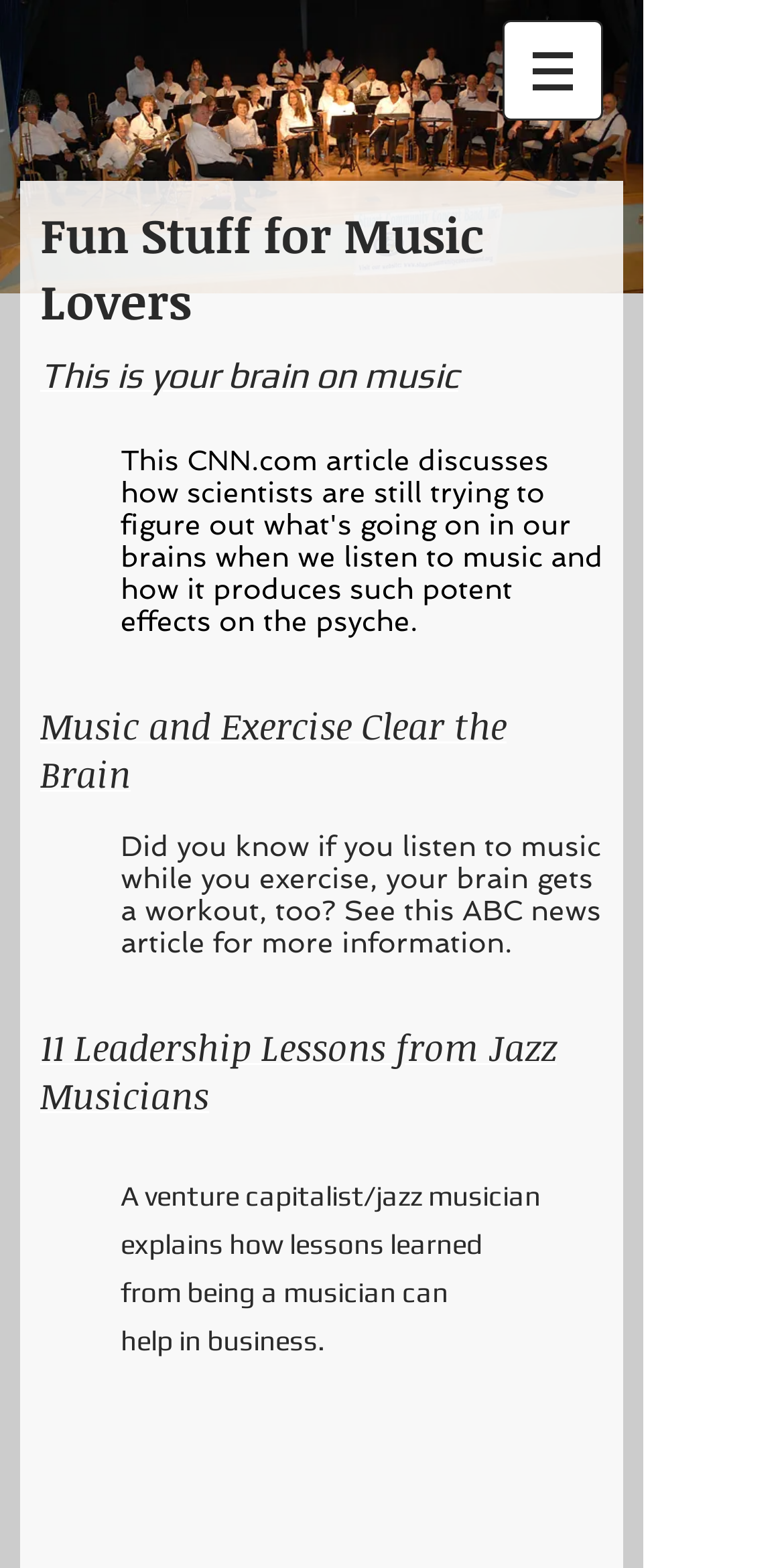How does music affect exercise?
Using the visual information, answer the question in a single word or phrase.

Brain gets a workout